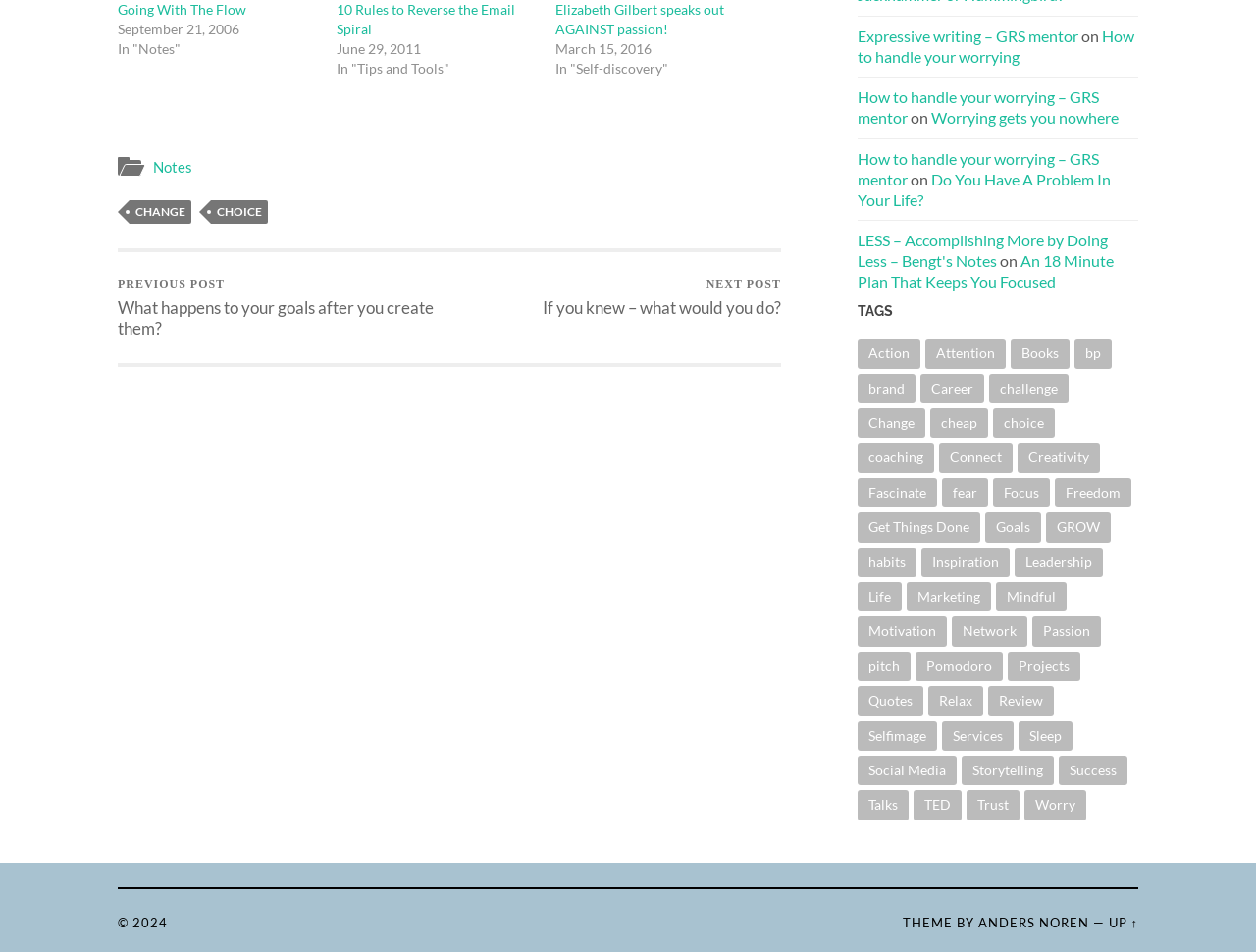Respond with a single word or short phrase to the following question: 
What is the theme of the website by?

Anders Noren